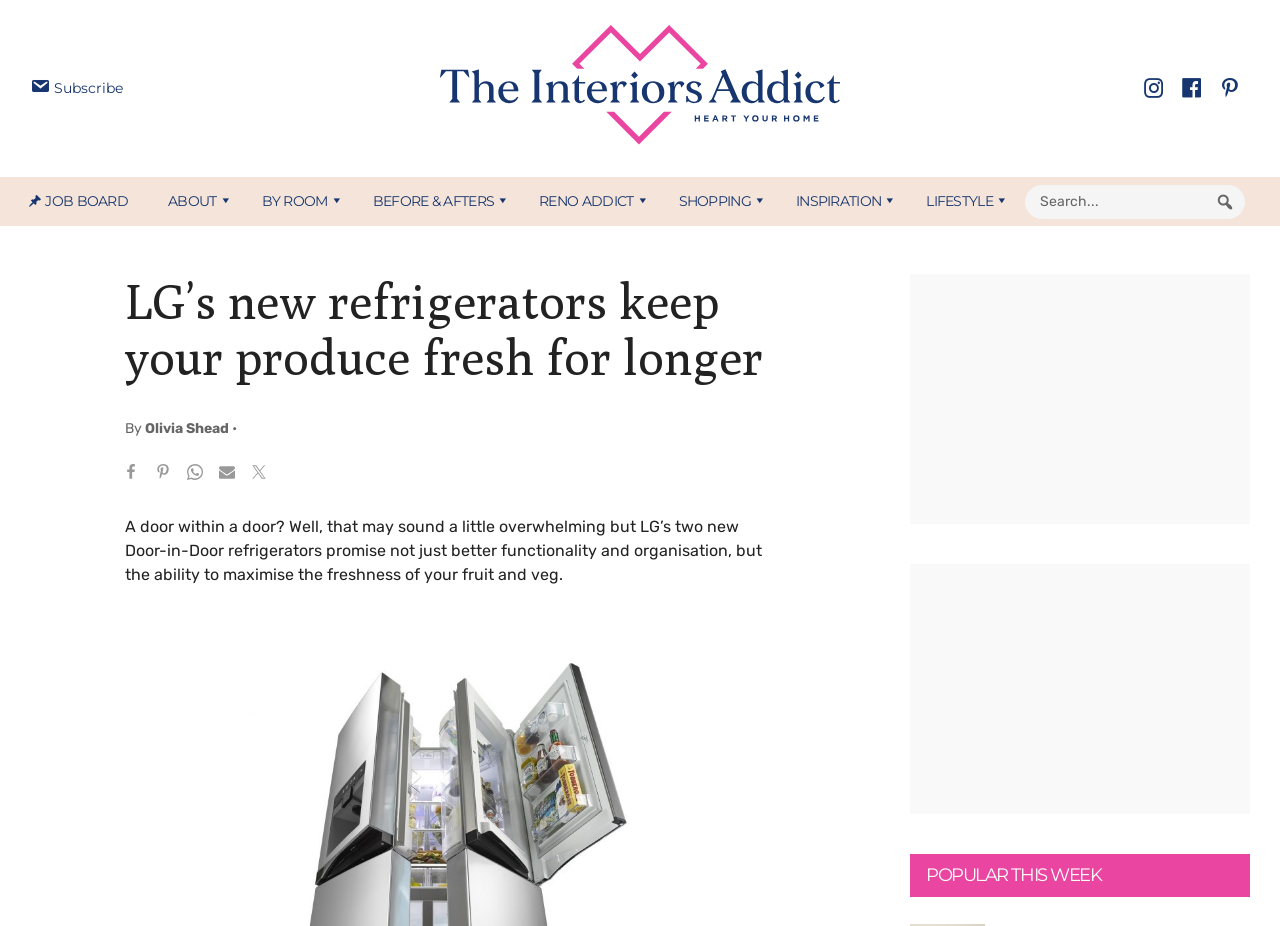Locate the bounding box coordinates of the area you need to click to fulfill this instruction: 'Read the article by 'OppLoans staff''. The coordinates must be in the form of four float numbers ranging from 0 to 1: [left, top, right, bottom].

None